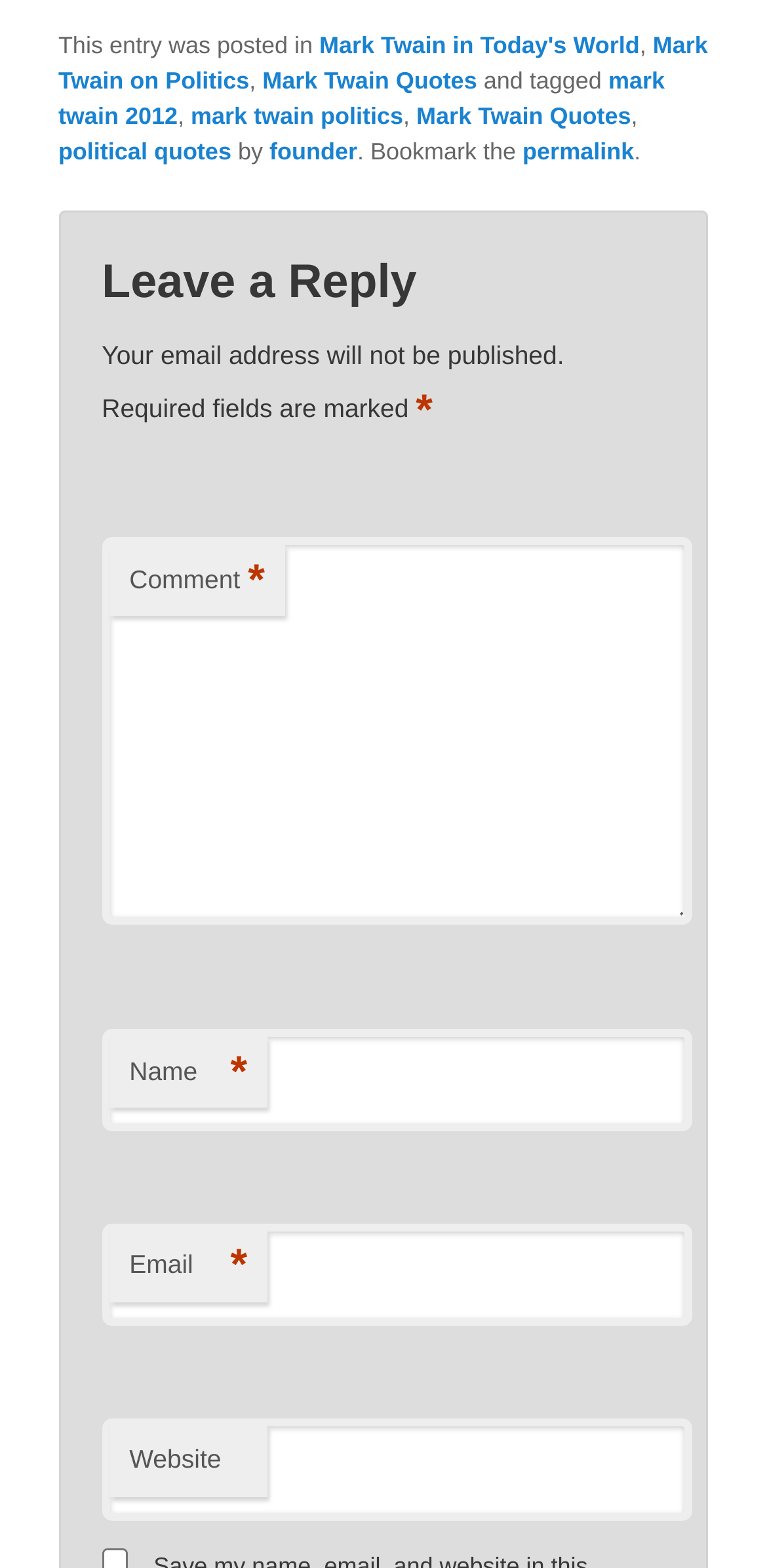Please find the bounding box for the UI element described by: "founder".

[0.351, 0.087, 0.466, 0.105]